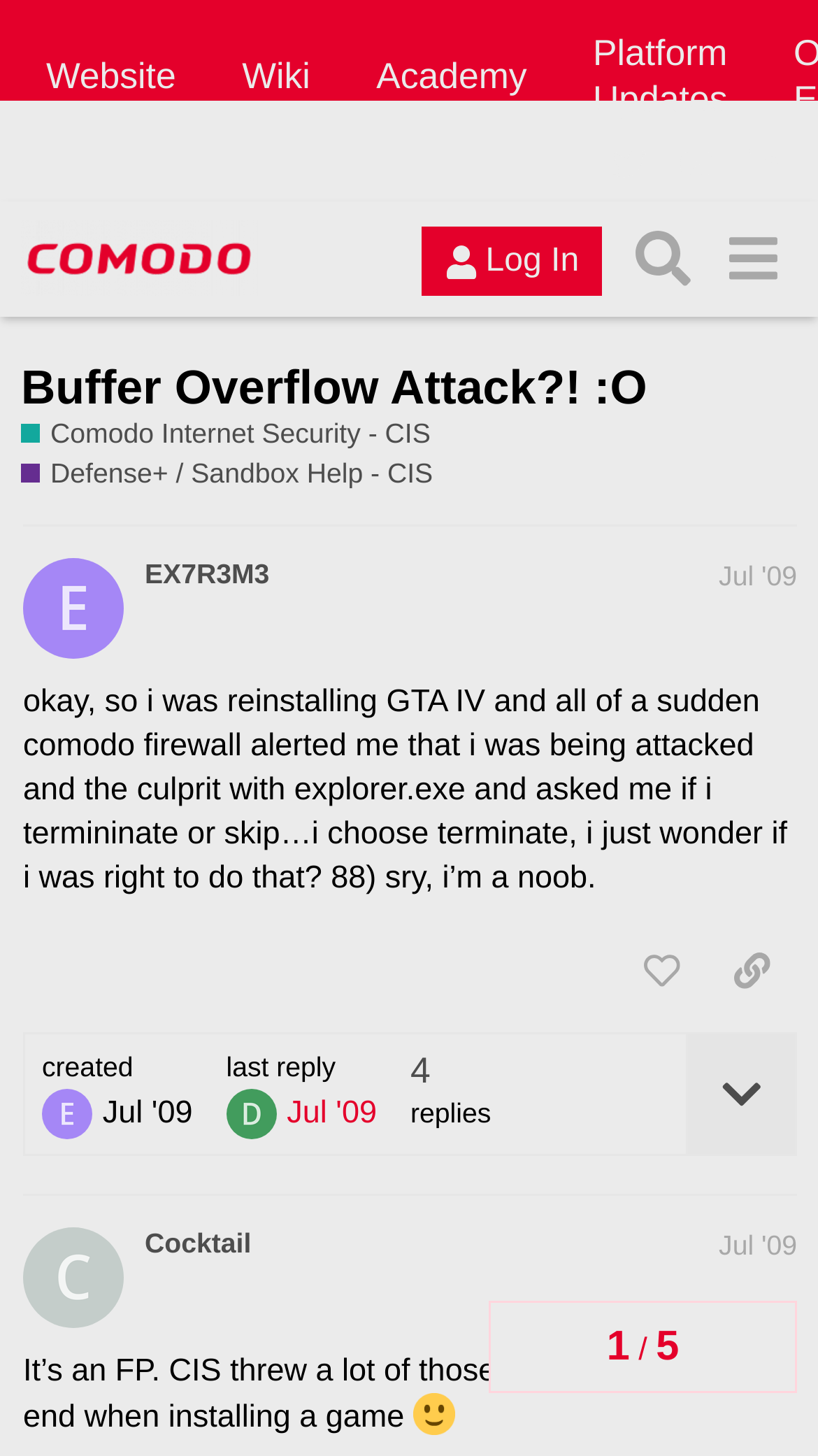Respond with a single word or phrase to the following question: What is the name of the game being installed?

GTA IV